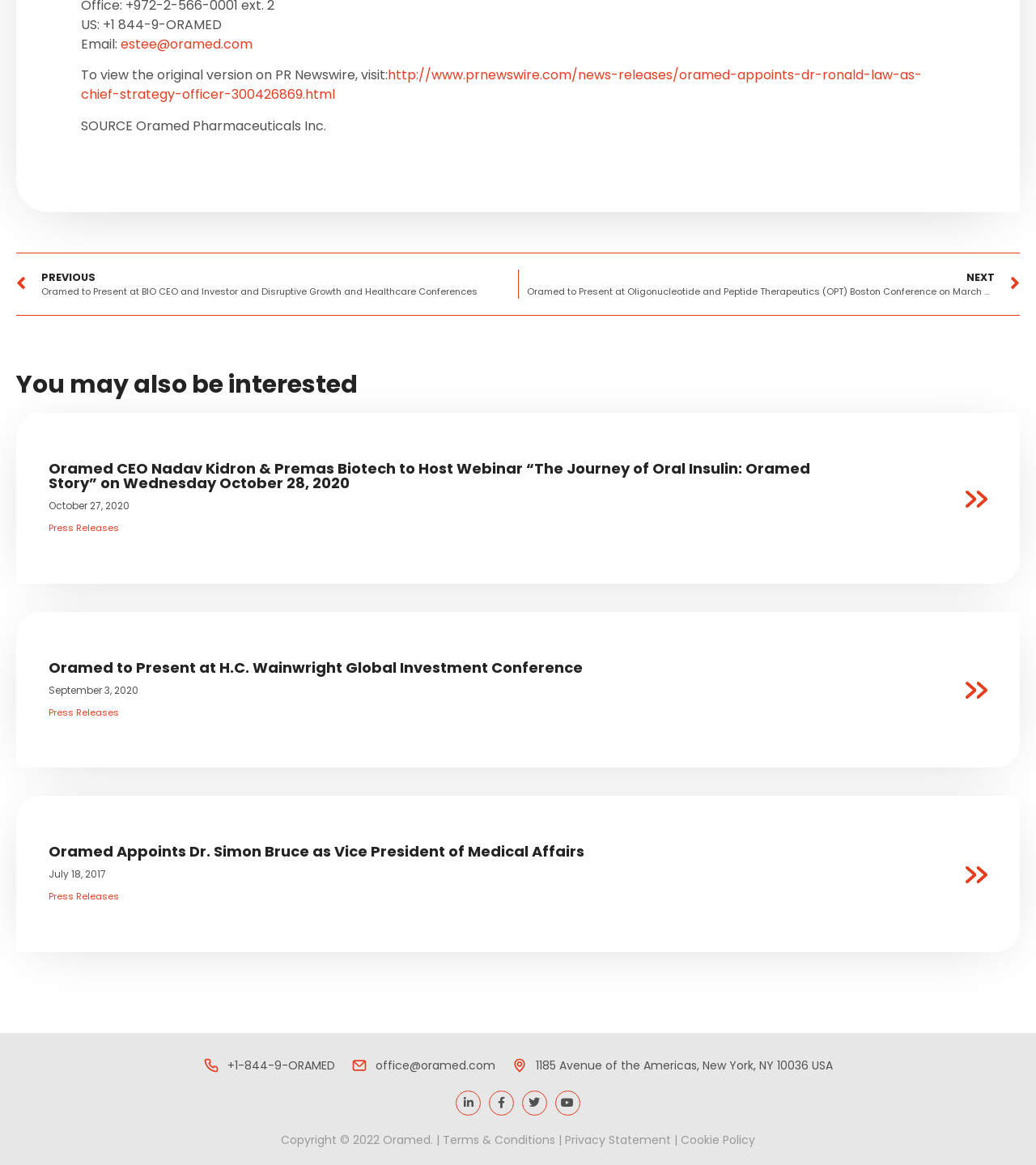Identify the bounding box coordinates of the element that should be clicked to fulfill this task: "Contact Oramed via email". The coordinates should be provided as four float numbers between 0 and 1, i.e., [left, top, right, bottom].

[0.116, 0.03, 0.244, 0.046]